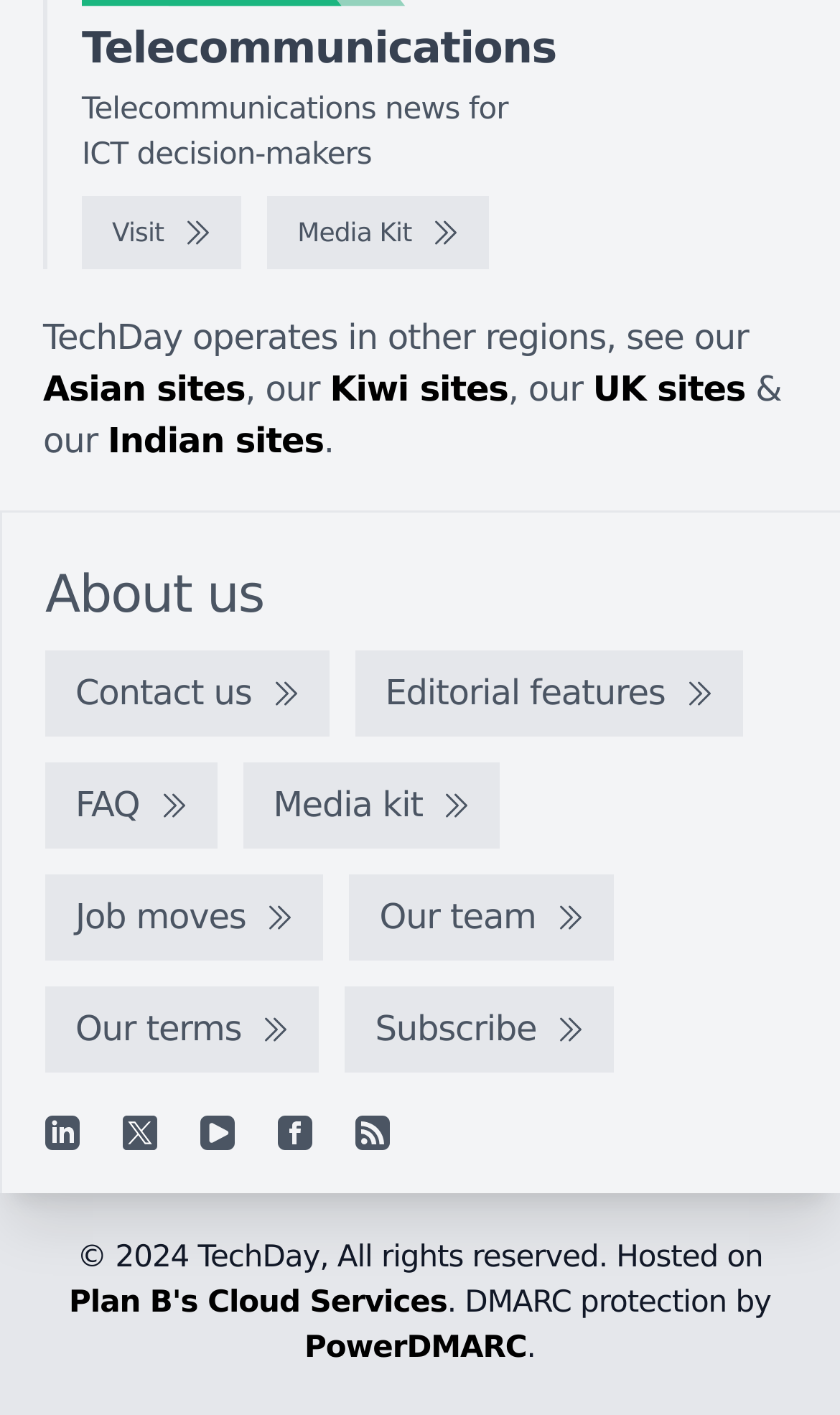Can you find the bounding box coordinates of the area I should click to execute the following instruction: "Check the Asian sites"?

[0.051, 0.26, 0.292, 0.289]